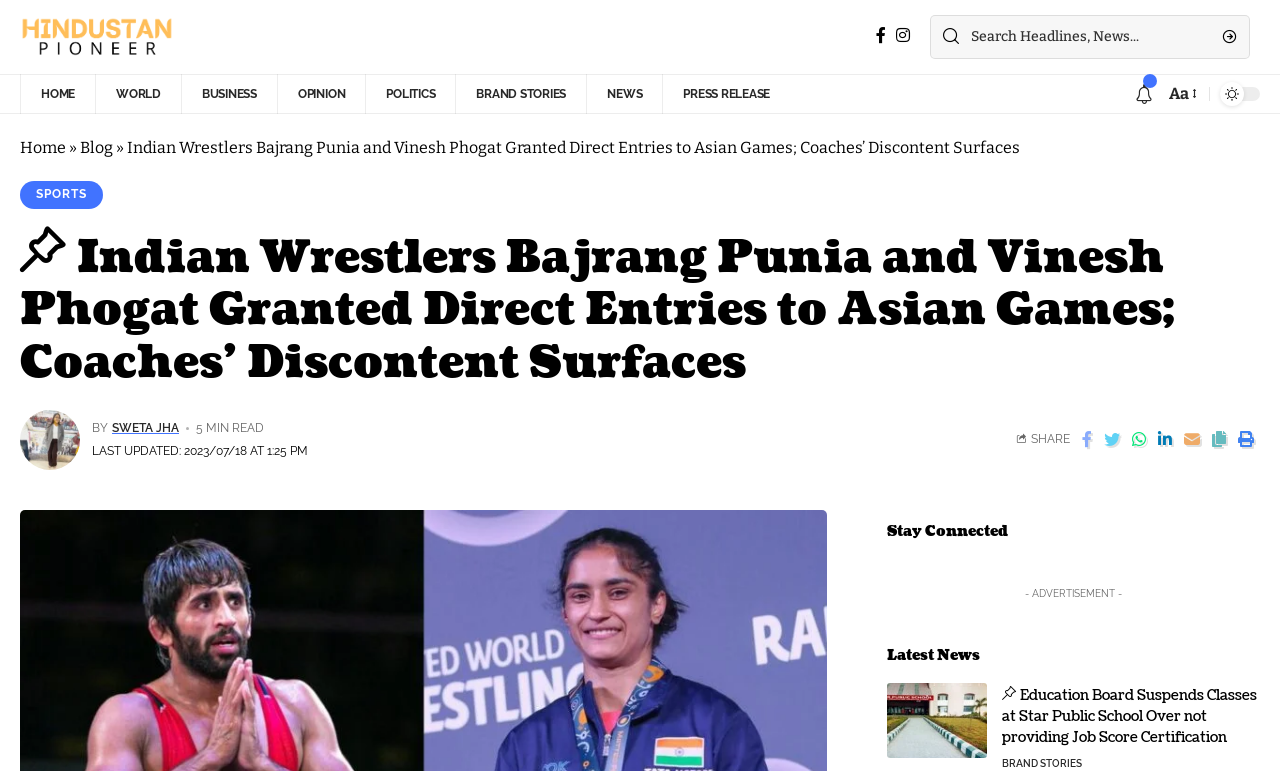Provide the bounding box for the UI element matching this description: "Aa".

[0.909, 0.104, 0.937, 0.14]